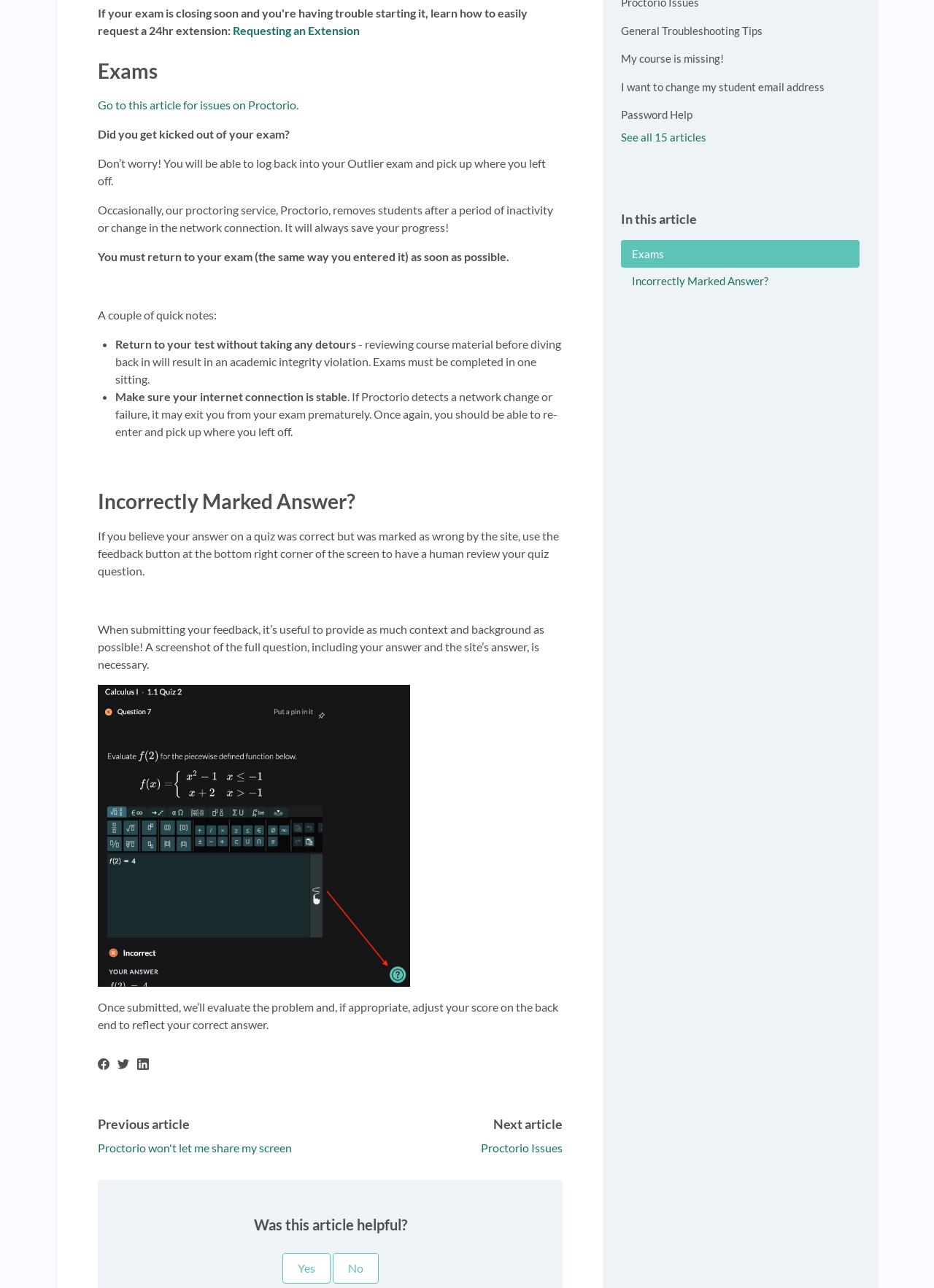Based on the element description: "See all 15 articles", identify the bounding box coordinates for this UI element. The coordinates must be four float numbers between 0 and 1, listed as [left, top, right, bottom].

[0.665, 0.101, 0.757, 0.111]